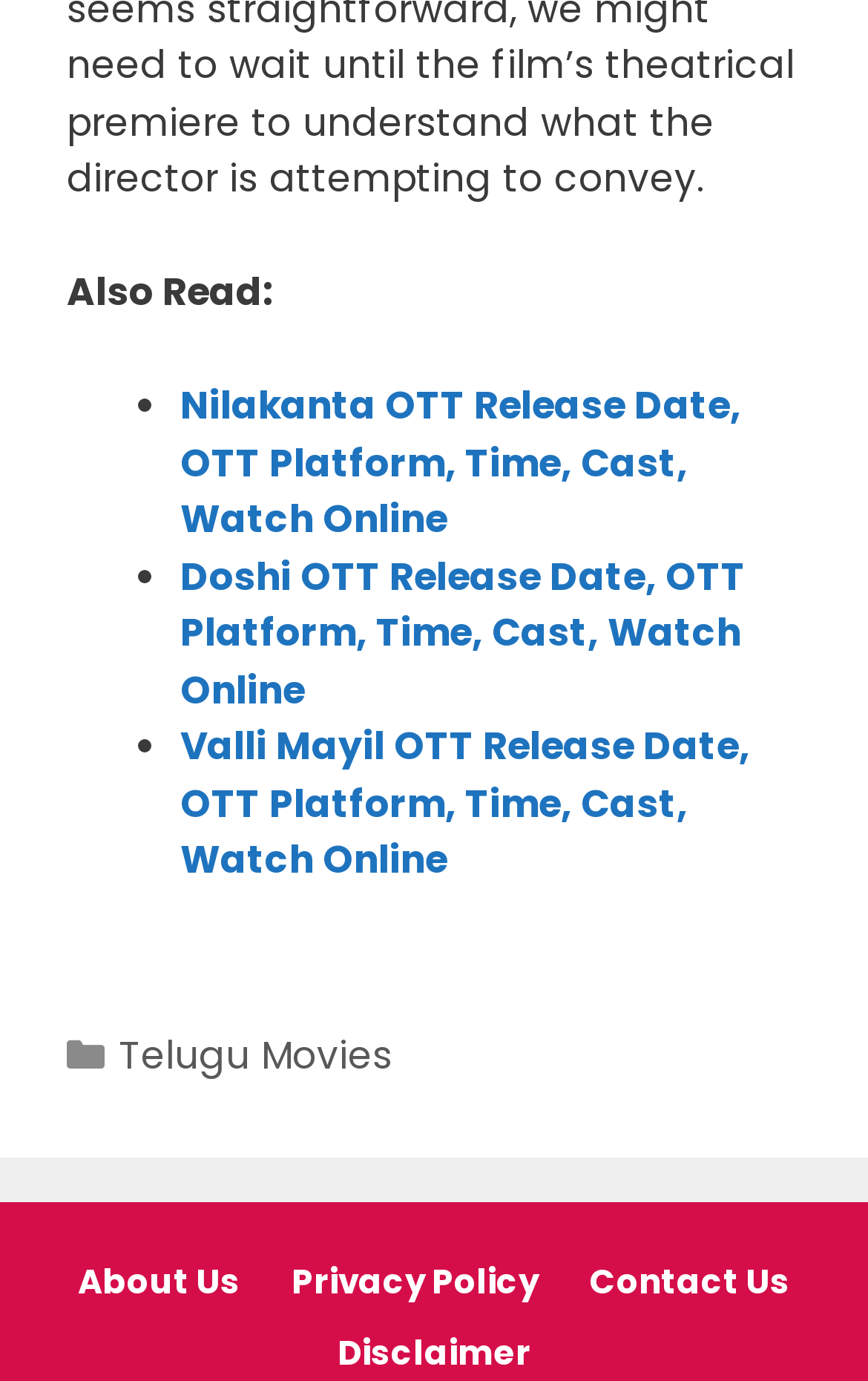What is the vertical position of the 'Entry meta' section?
Make sure to answer the question with a detailed and comprehensive explanation.

By comparing the y1 and y2 coordinates of the 'Entry meta' section with other elements, I found that it has a higher y1 value than most other elements, which indicates that it is located at the bottom of the webpage.